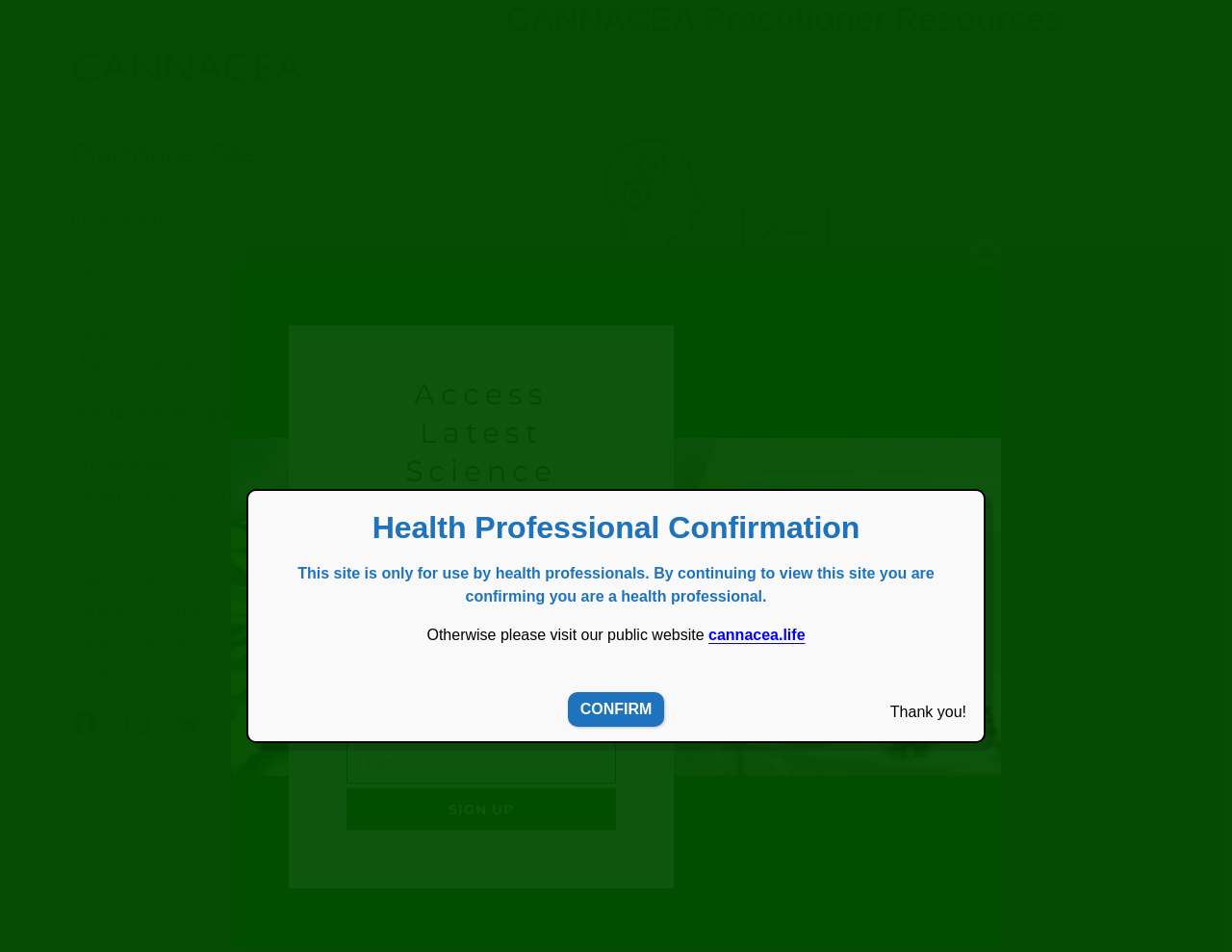From the image, can you give a detailed response to the question below:
What is the purpose of the 'SIGN UP' button?

The 'SIGN UP' button is located next to a text box for email and name, and a message that says 'Sign up for CANNACEA monthly newsletter to receive the latest clinical cannabinoid science, new product releases and promotions.' Therefore, the purpose of the 'SIGN UP' button is to receive the CANNACEA monthly newsletter.